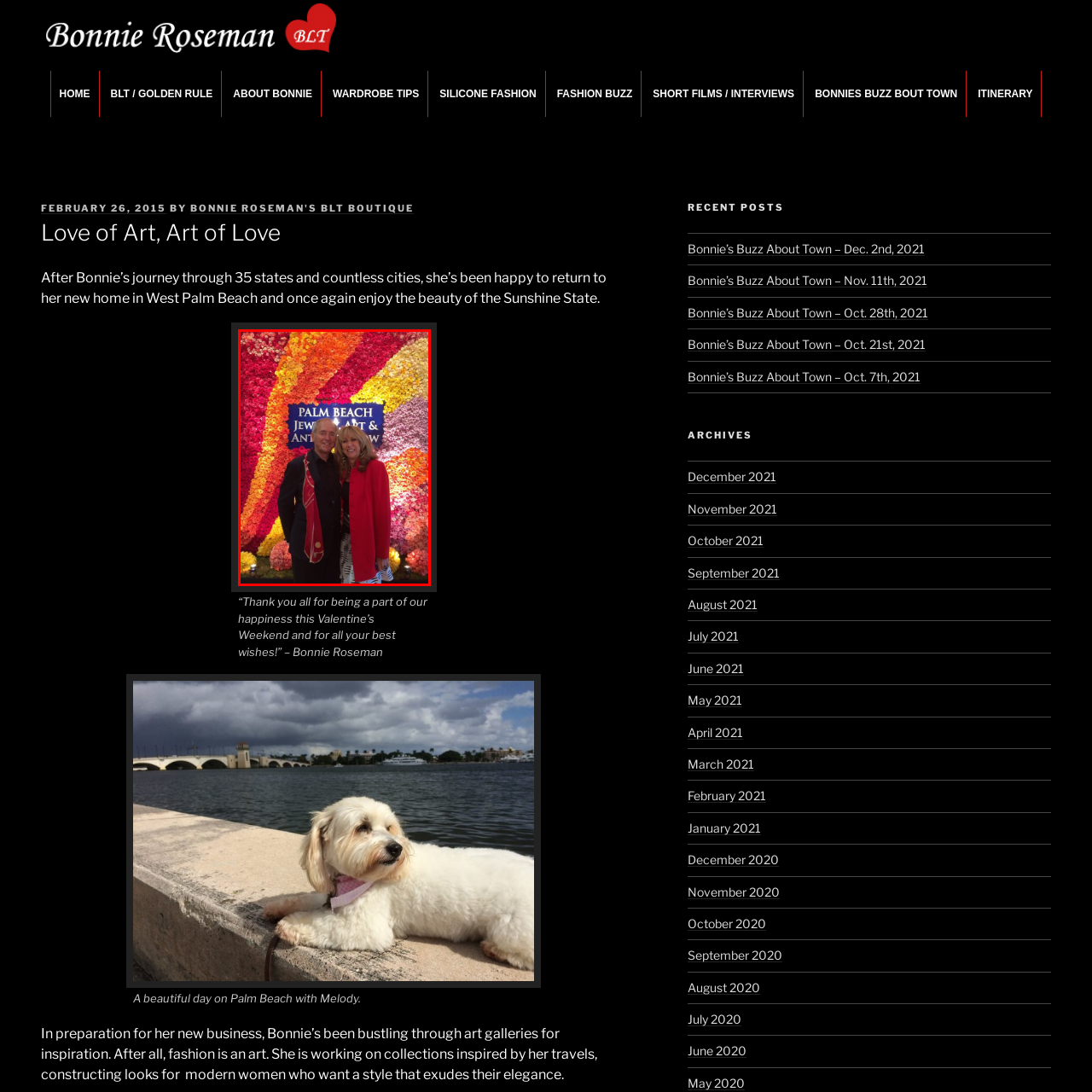What is the man wearing around his neck?  
Observe the image highlighted by the red bounding box and supply a detailed response derived from the visual information in the image.

The man is sporting a black ensemble, and complementing it with a stylish red scarf around his neck, which adds a pop of color to his outfit.